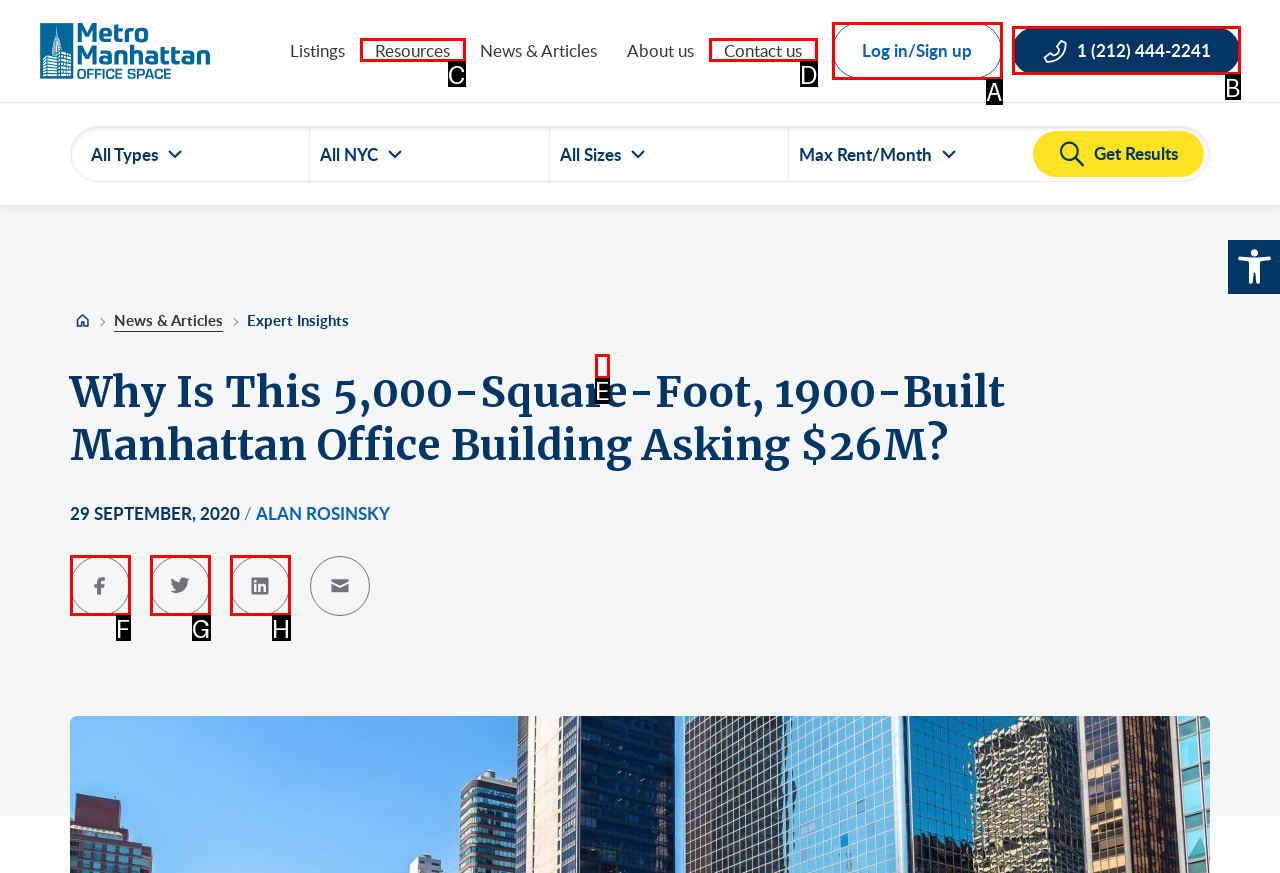Which lettered option should be clicked to achieve the task: Read the latest feedback? Choose from the given choices.

None